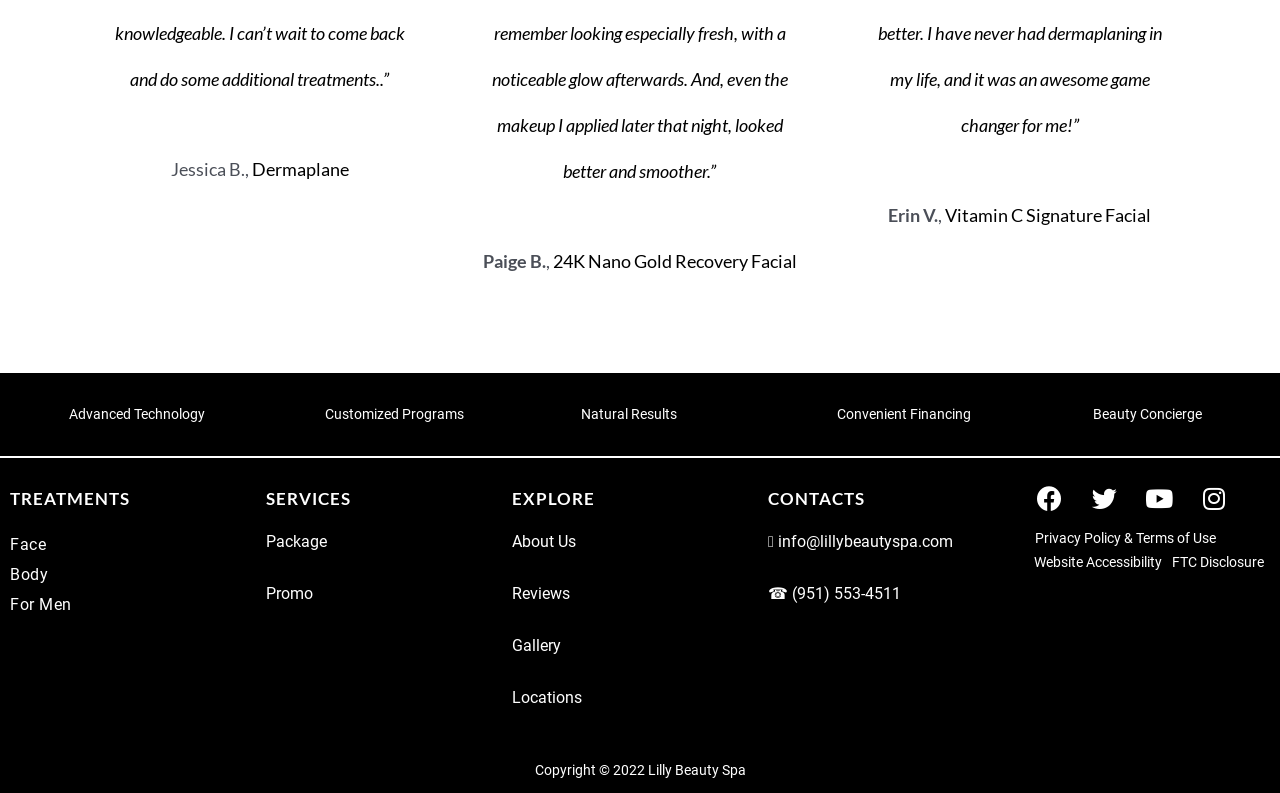Select the bounding box coordinates of the element I need to click to carry out the following instruction: "Contact through info@lillybeautyspa.com".

[0.608, 0.67, 0.748, 0.694]